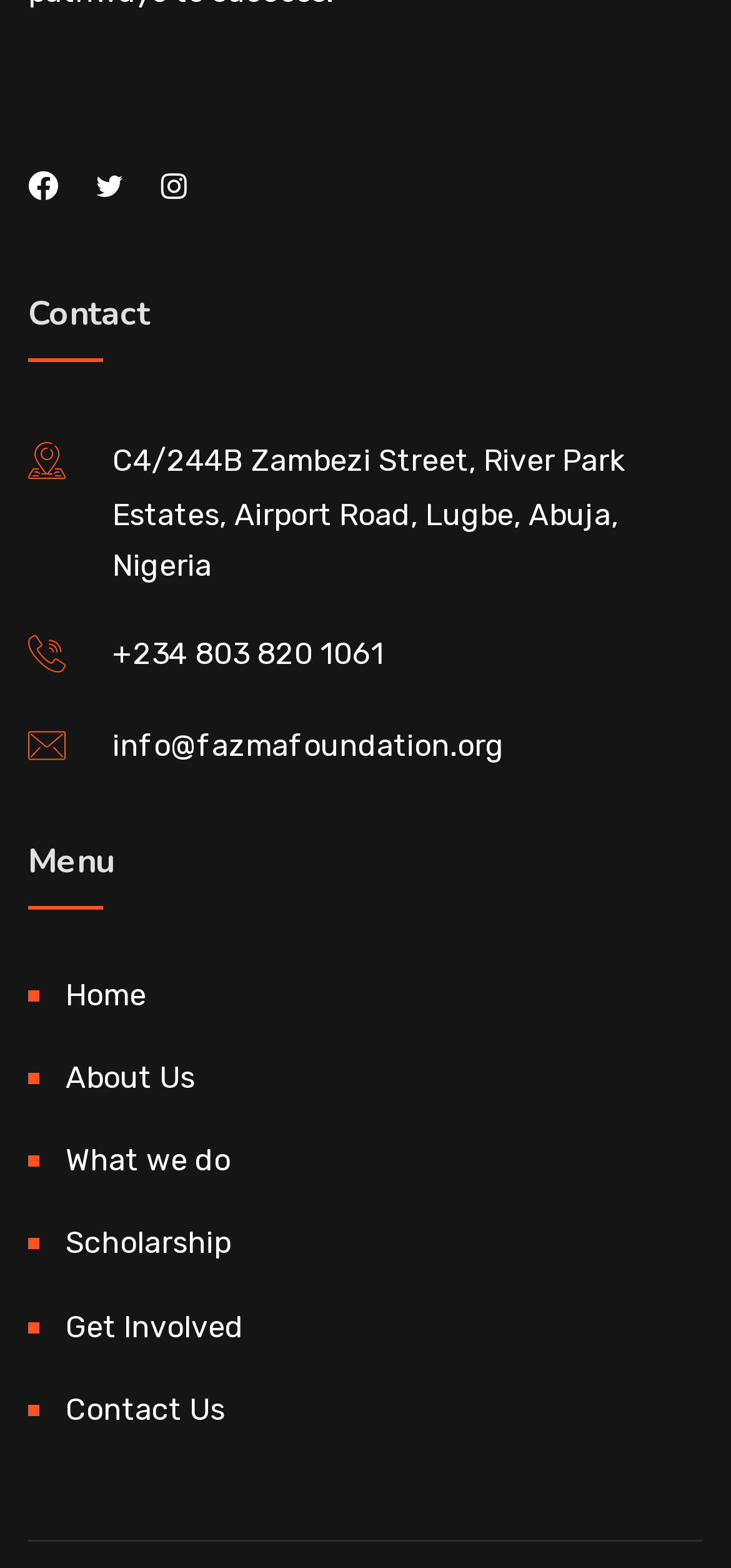What is the email address of Fazma Foundation?
Based on the image, provide your answer in one word or phrase.

info@fazmafoundation.org